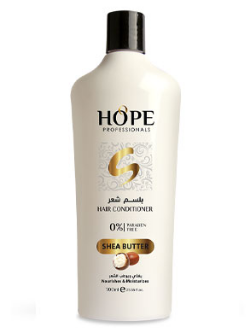What is the purpose of this product?
Use the screenshot to answer the question with a single word or phrase.

Hair care